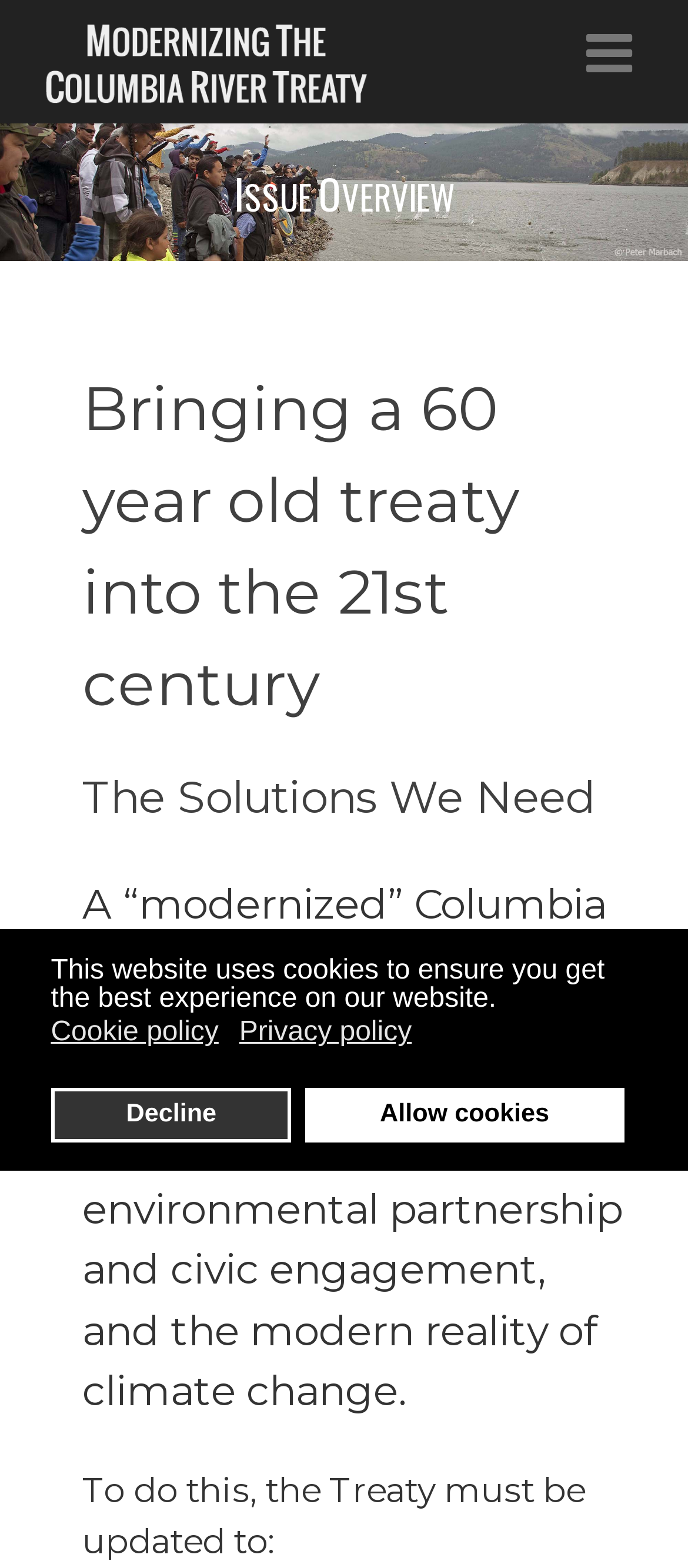Examine the image carefully and respond to the question with a detailed answer: 
What is the current state of the Columbia River Treaty?

The webpage mentions 'Bringing a 60 year old treaty into the 21st century', which suggests that the current state of the Columbia River Treaty is that it is 60 years old and in need of modernization.